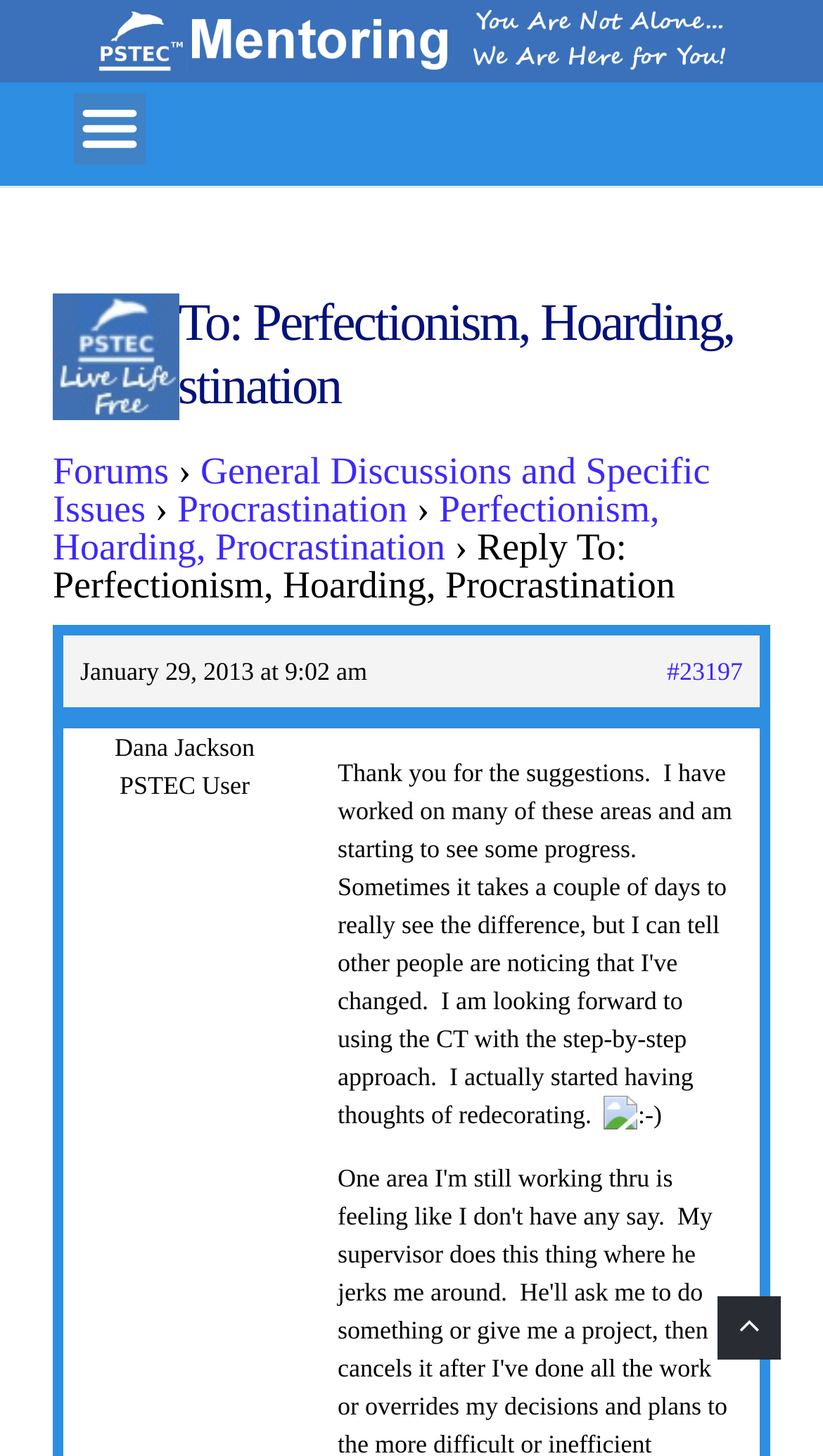Create a detailed narrative of the webpage’s visual and textual elements.

The webpage is about PSTEC Mentoring, with a prominent link at the top with the same title. To the right of the link, there is a small image. Below the title, there is a heading that reads "Reply To: Perfectionism, Hoarding, Procrastination", which takes up most of the width of the page. 

Under the heading, there are several links and static text elements arranged horizontally. The links include "Forums", "General Discussions and Specific Issues", "Procrastination", and "Perfectionism, Hoarding, Procrastination". The static text elements are arrow symbols (›) separating the links. 

Further down, there is a static text element displaying the date and time "January 29, 2013 at 9:02 am". Next to it, there is a link "#23197". Below these elements, there is a static text element showing the author's name "Dana Jackson" and their role "PSTEC User". 

At the bottom right of the page, there is a small image of a smiling face :-)